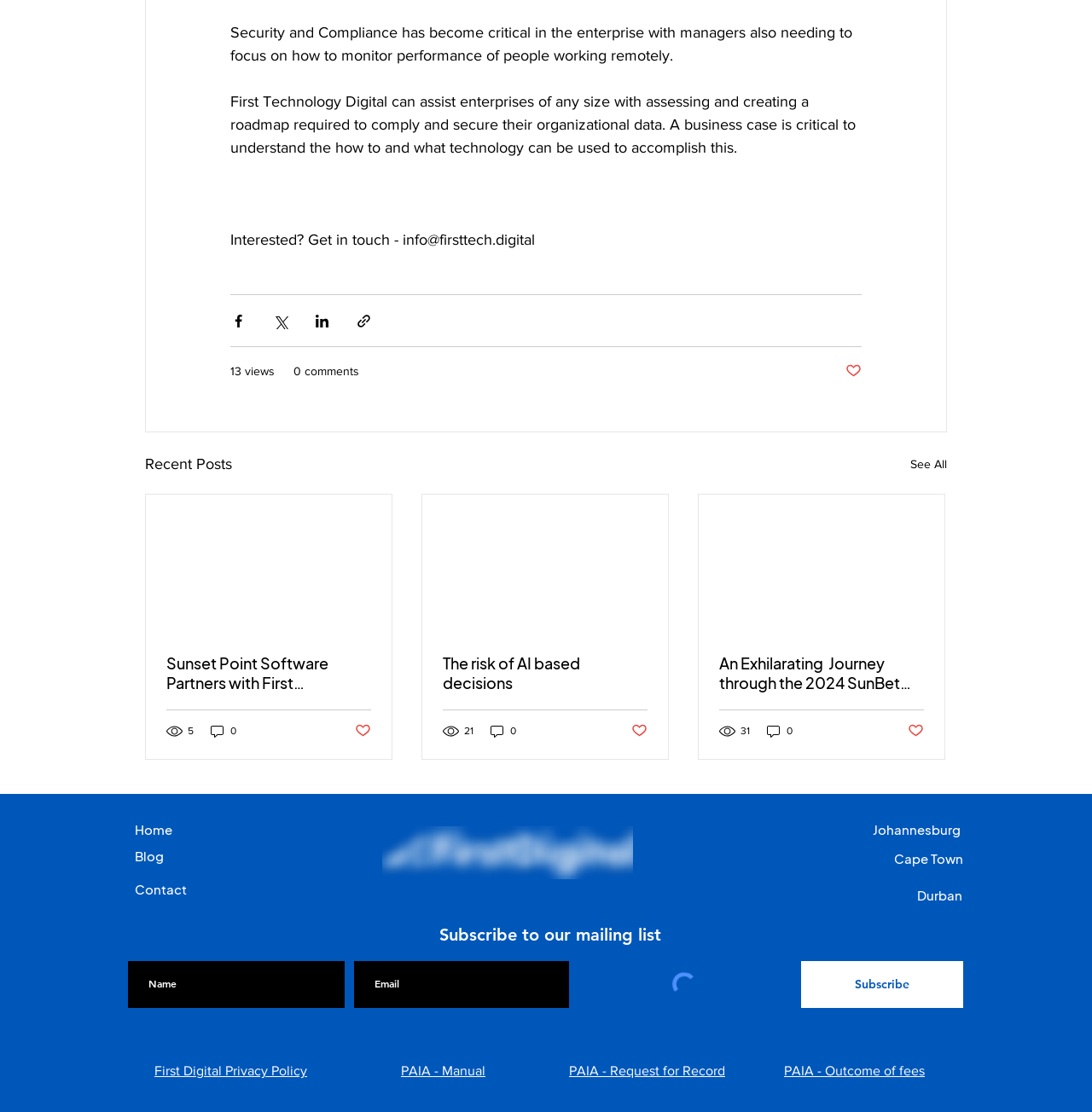Specify the bounding box coordinates for the region that must be clicked to perform the given instruction: "View recent posts".

[0.133, 0.407, 0.212, 0.429]